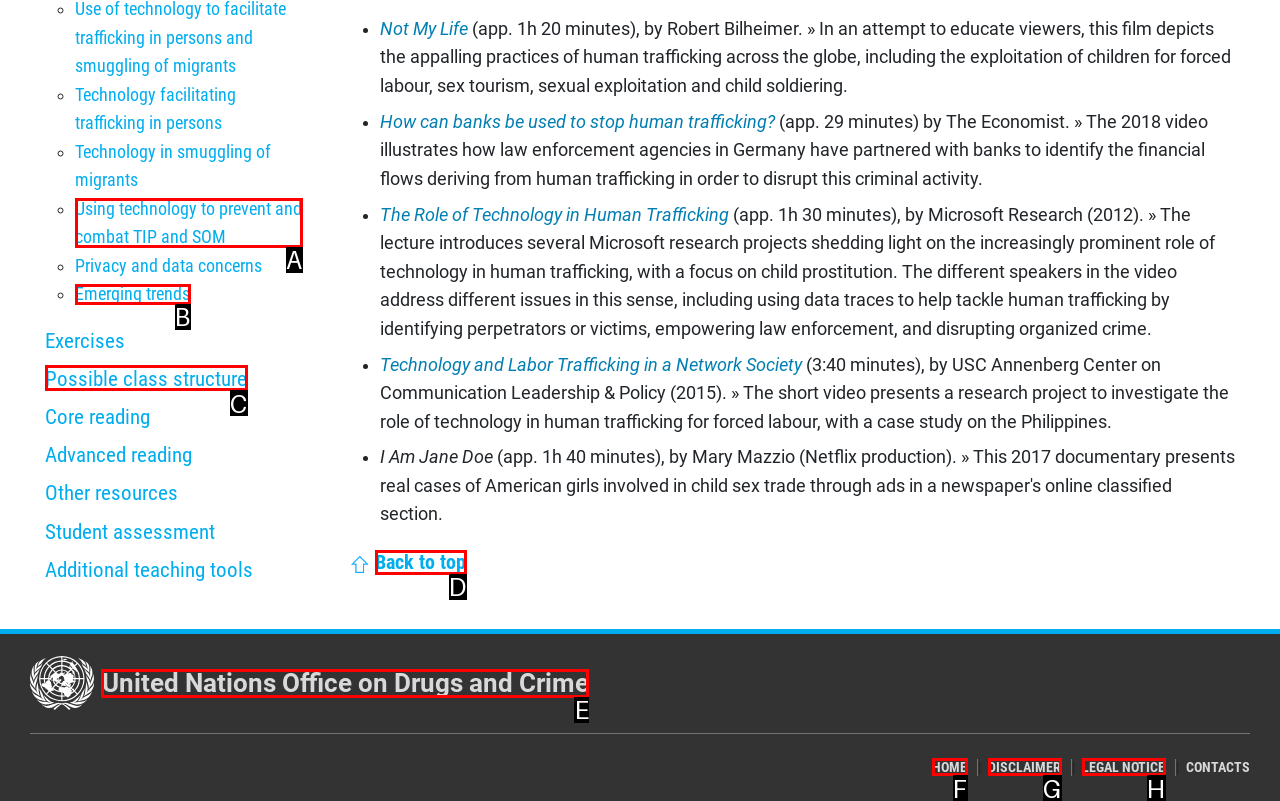Tell me which one HTML element best matches the description: Back to top Answer with the option's letter from the given choices directly.

D